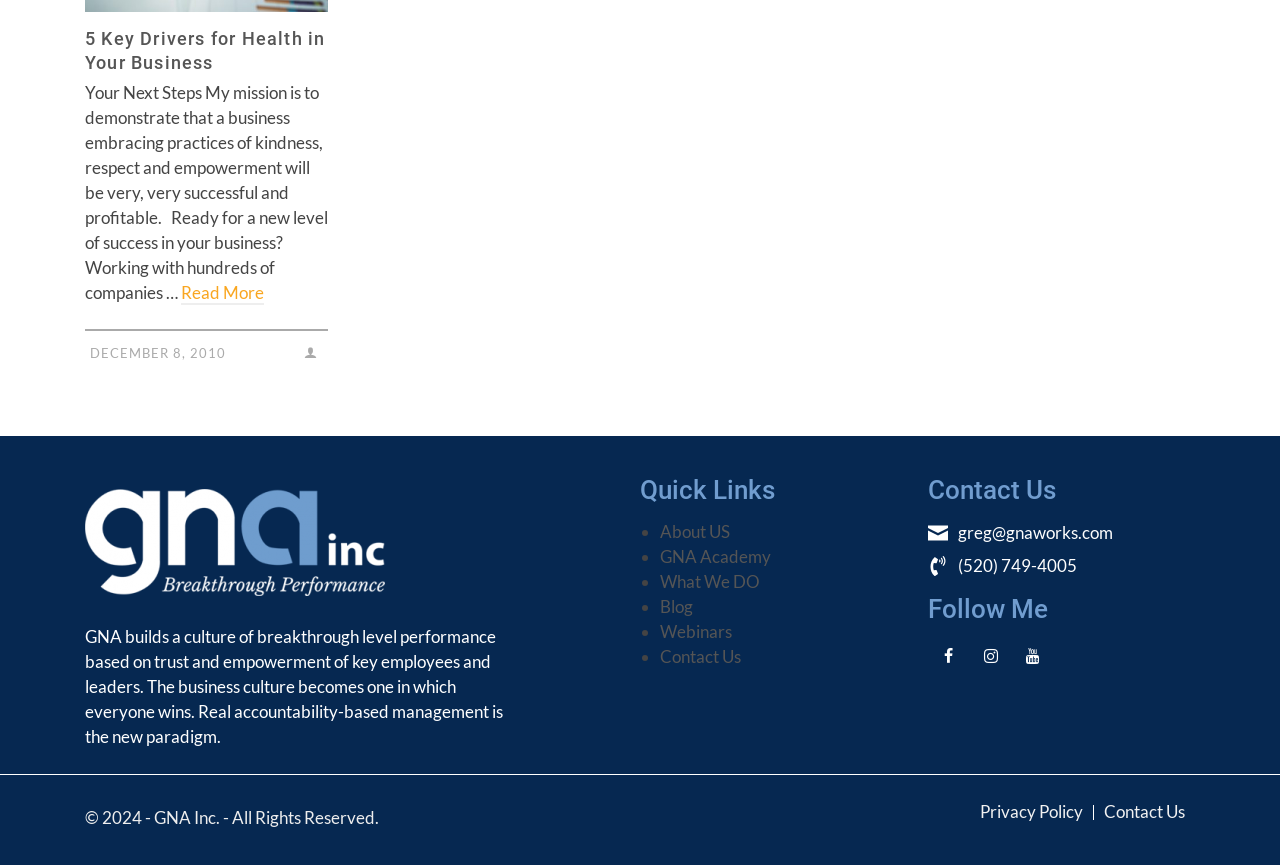Please locate the bounding box coordinates of the element that should be clicked to complete the given instruction: "Read the 'Creative Zone' article".

None